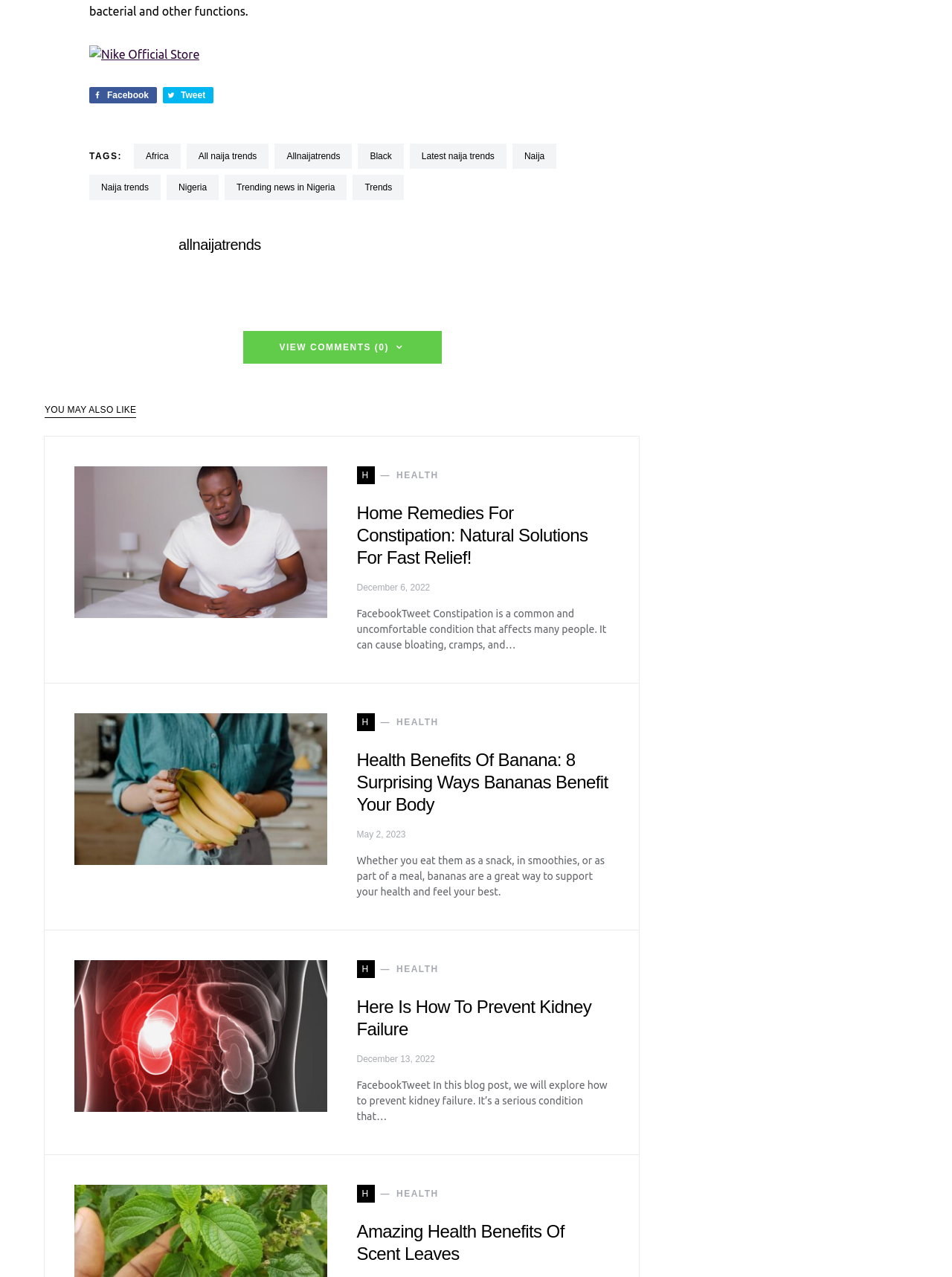Determine the bounding box coordinates of the clickable region to execute the instruction: "Search for something". The coordinates should be four float numbers between 0 and 1, denoted as [left, top, right, bottom].

None